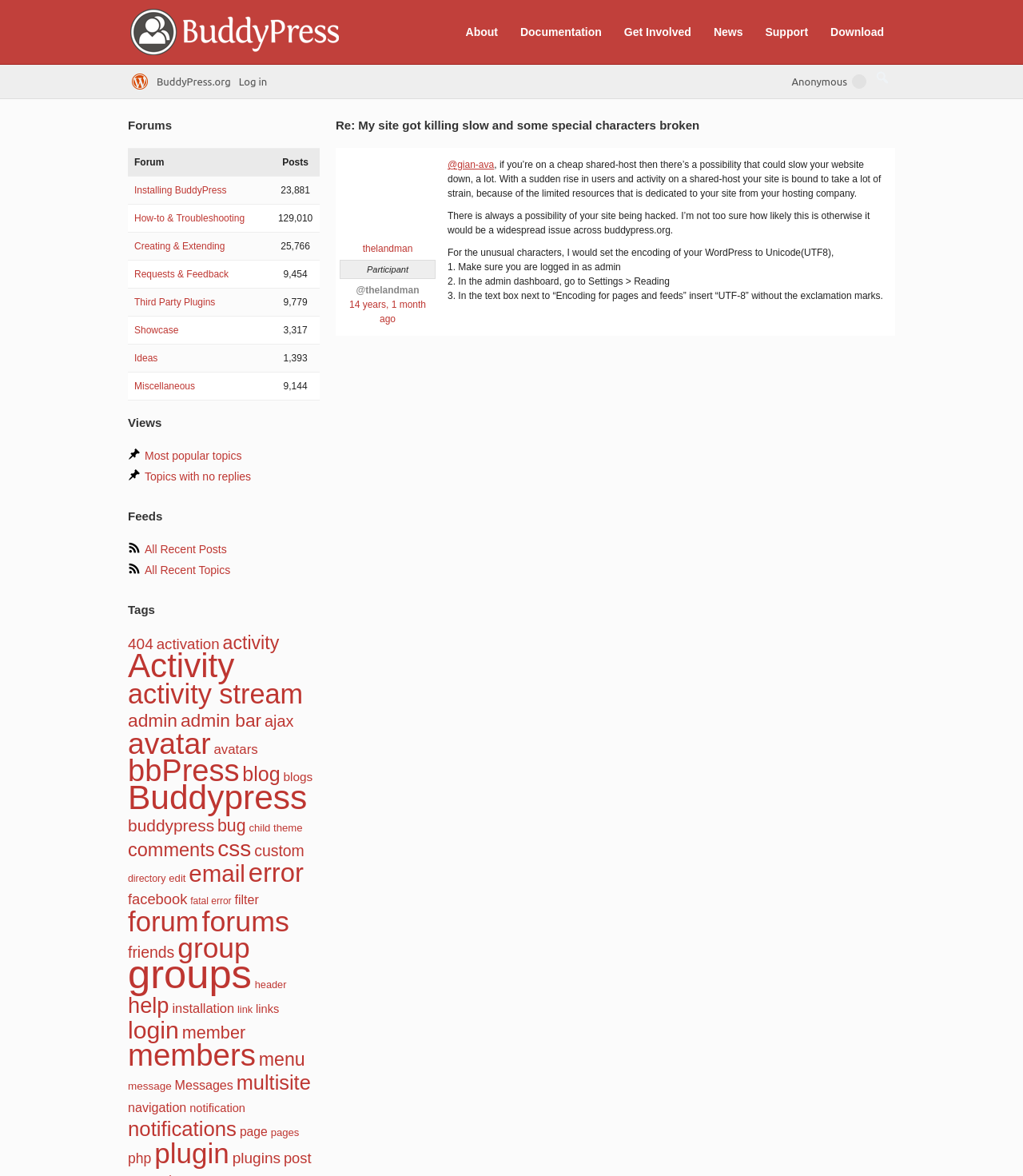Locate the bounding box coordinates of the clickable region necessary to complete the following instruction: "Read the topic 'Installing BuddyPress'". Provide the coordinates in the format of four float numbers between 0 and 1, i.e., [left, top, right, bottom].

[0.131, 0.157, 0.221, 0.167]